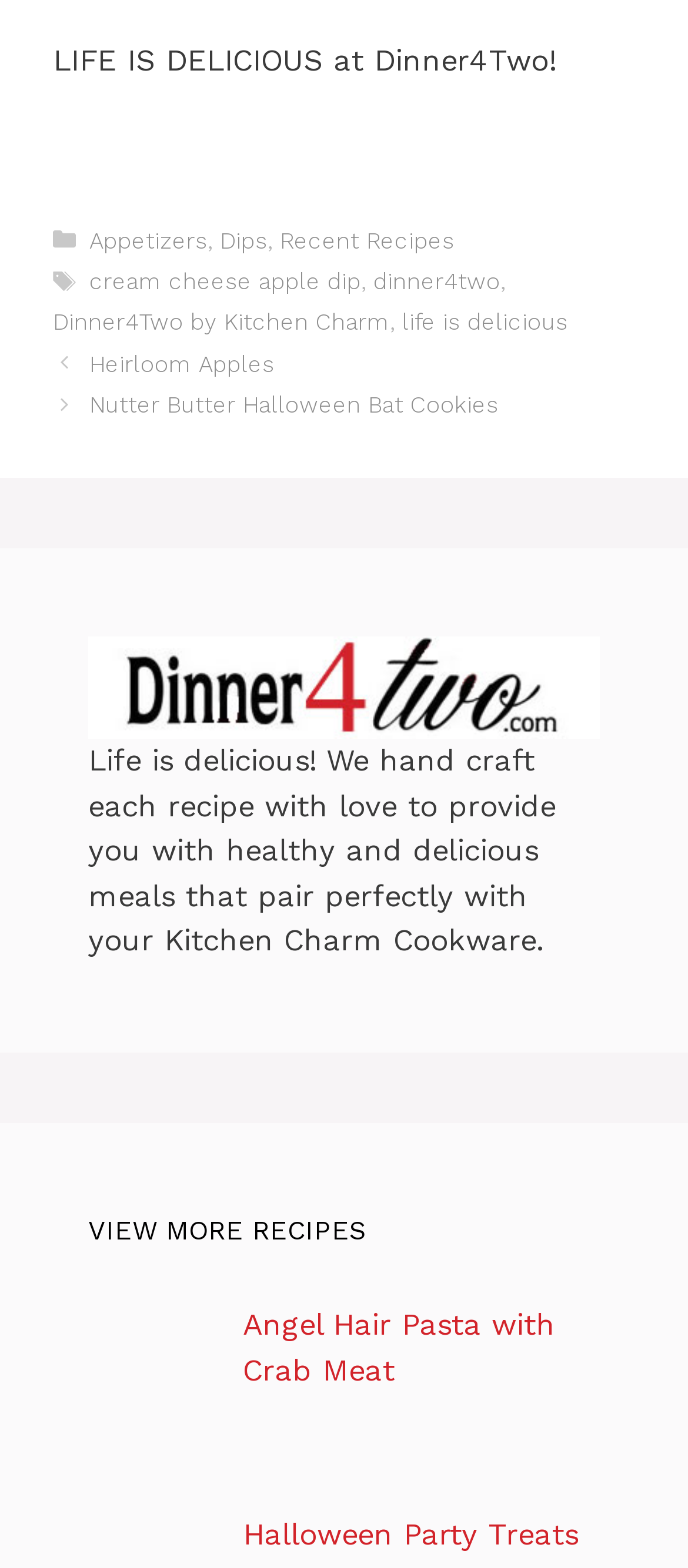Based on what you see in the screenshot, provide a thorough answer to this question: What is the theme of the 'Nutter Butter Halloween Bat Cookies' recipe?

The 'Nutter Butter Halloween Bat Cookies' recipe is linked from the 'Next' navigation element, and the name of the recipe includes 'Halloween', suggesting that the recipe is themed around Halloween.